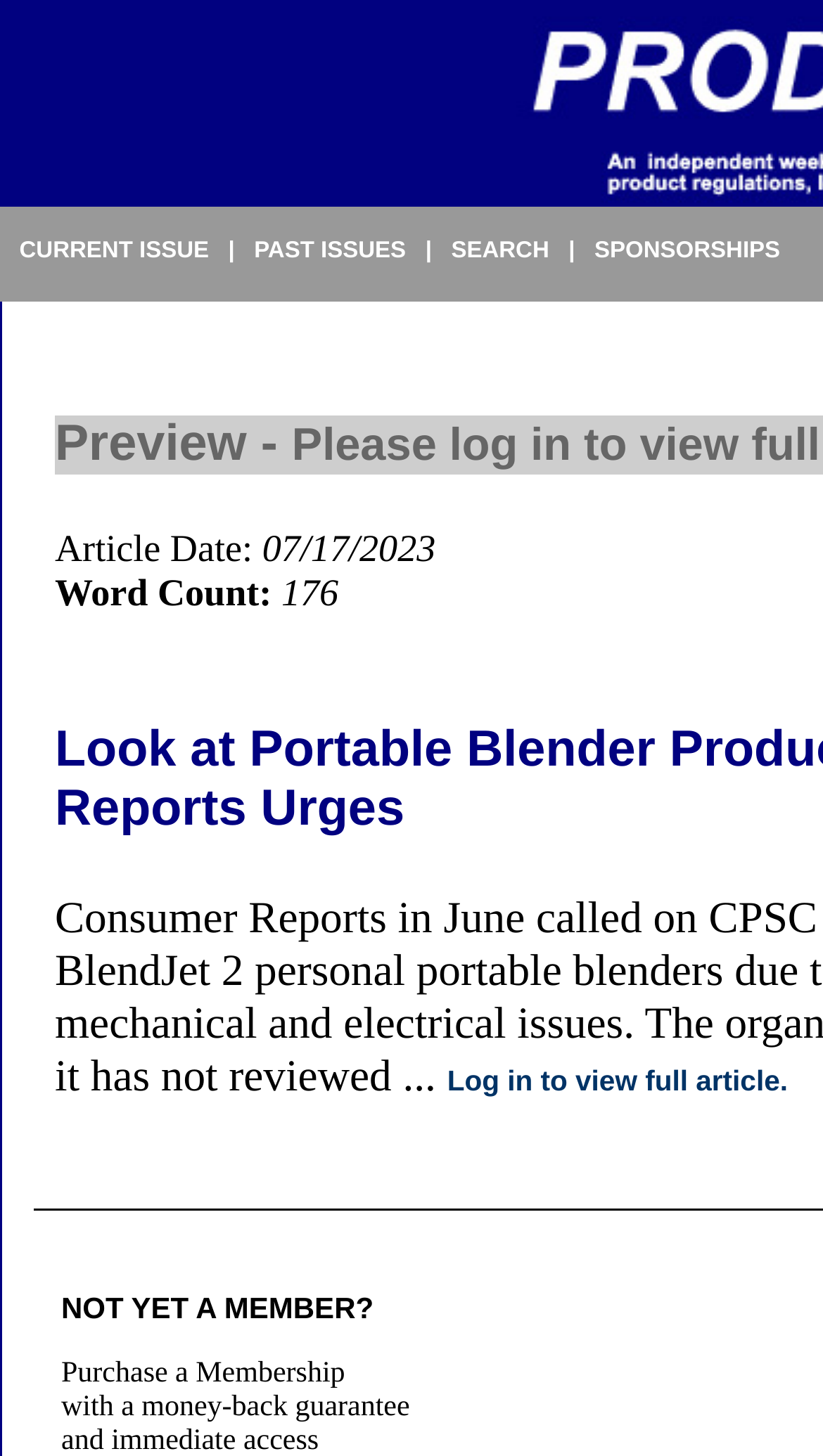Generate the text of the webpage's primary heading.

Look at Portable Blender Product, Consumer Reports Urges